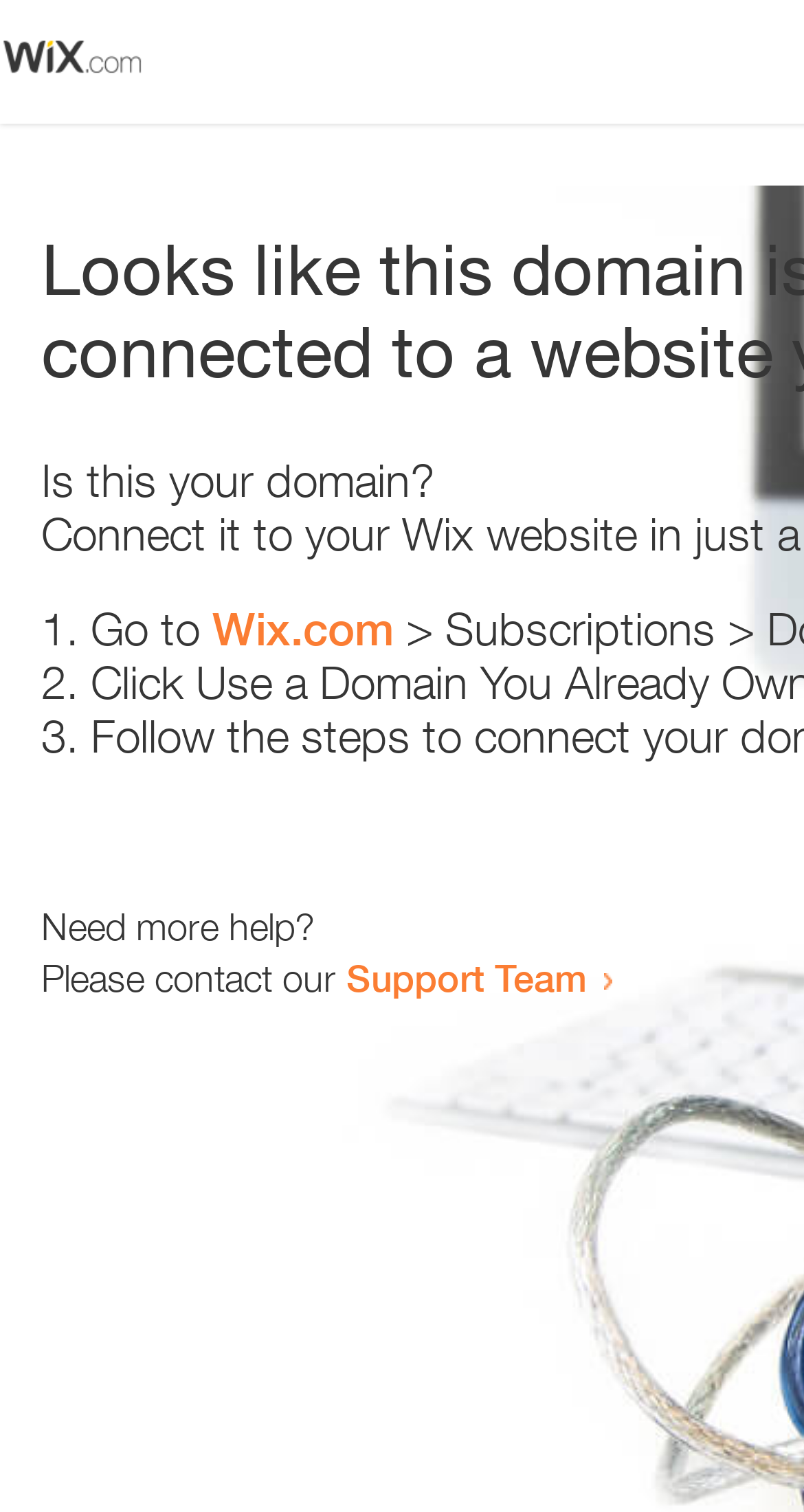Provide a single word or phrase to answer the given question: 
How many text elements are present?

5